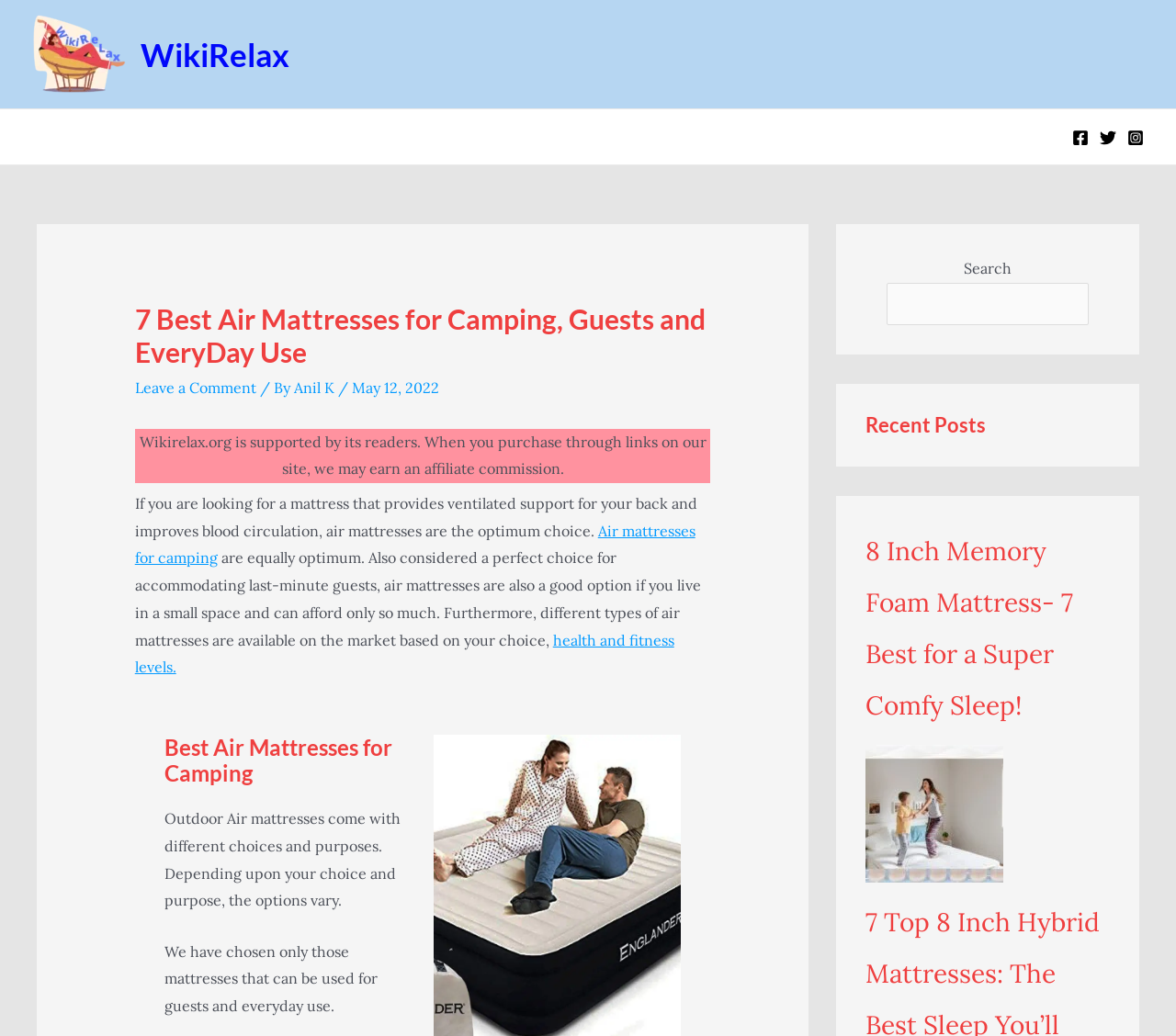Offer a comprehensive description of the webpage’s content and structure.

The webpage is about discovering the top air mattresses for camping, guests, and everyday use. At the top left, there is a logo of "WikiRelax" with a link to the website. Below the logo, there is a header section with a title "7 Best Air Mattresses for Camping, Guests and EveryDay Use" and a link to leave a comment. The author's name "Anil K" and the date "May 12, 2022" are also displayed in this section.

On the top right, there are social media links to Facebook, Twitter, and Instagram, each with an accompanying image. Below these links, there is a section with a disclaimer about affiliate commissions and a brief introduction to air mattresses, highlighting their benefits for back support and blood circulation.

The main content of the webpage is divided into sections. The first section discusses the advantages of air mattresses for camping, guests, and everyday use, with links to related topics. The second section is titled "Best Air Mattresses for Camping" and provides information about outdoor air mattresses and their various options.

On the right side of the webpage, there is a search bar with a "Search" button and a "Recent Posts" section, which lists a recent article about memory foam mattresses with an accompanying image.

Overall, the webpage provides information and resources about air mattresses, with a focus on their benefits and different types available for camping, guests, and everyday use.